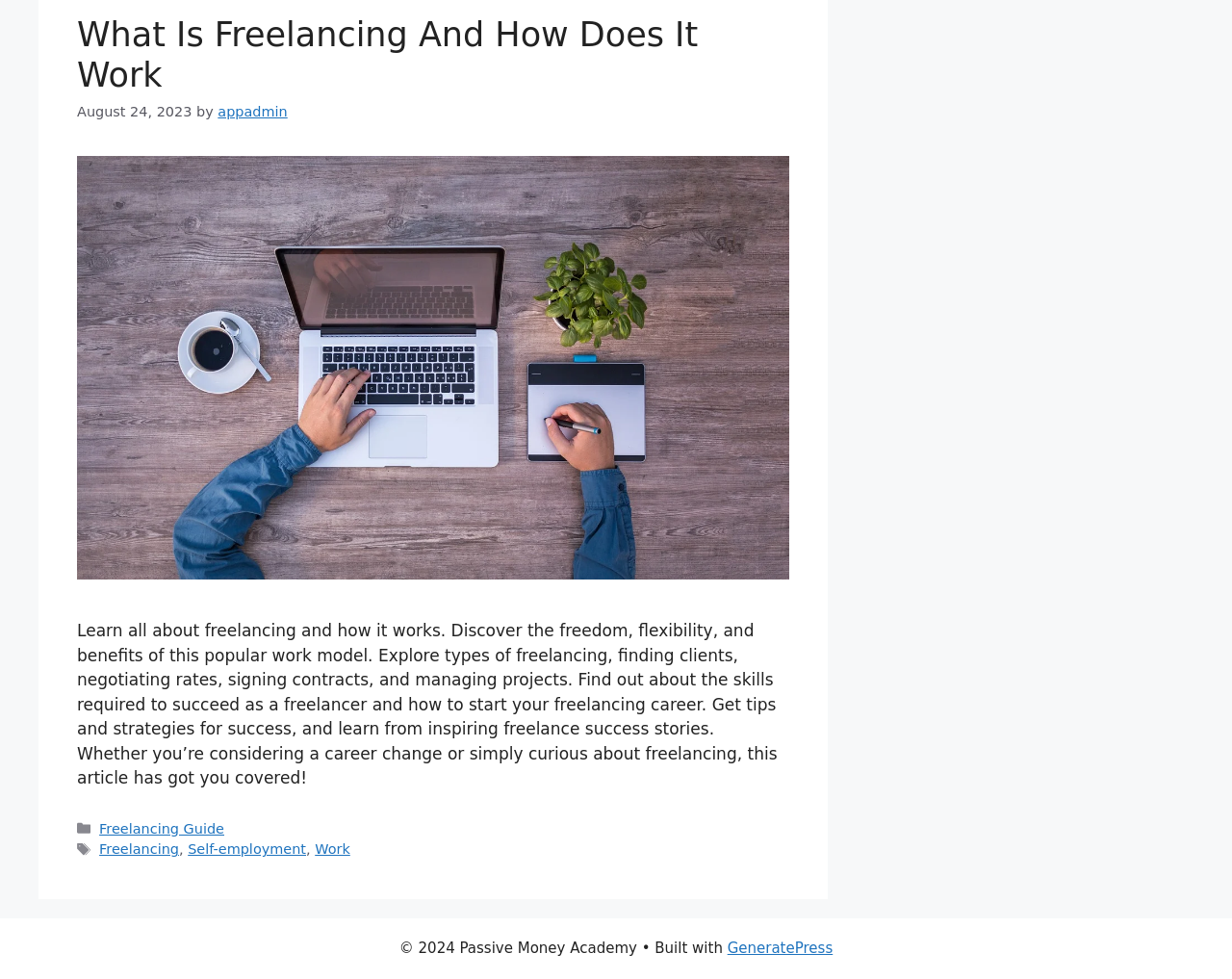Show the bounding box coordinates for the HTML element described as: "Self-employment".

[0.153, 0.86, 0.248, 0.876]